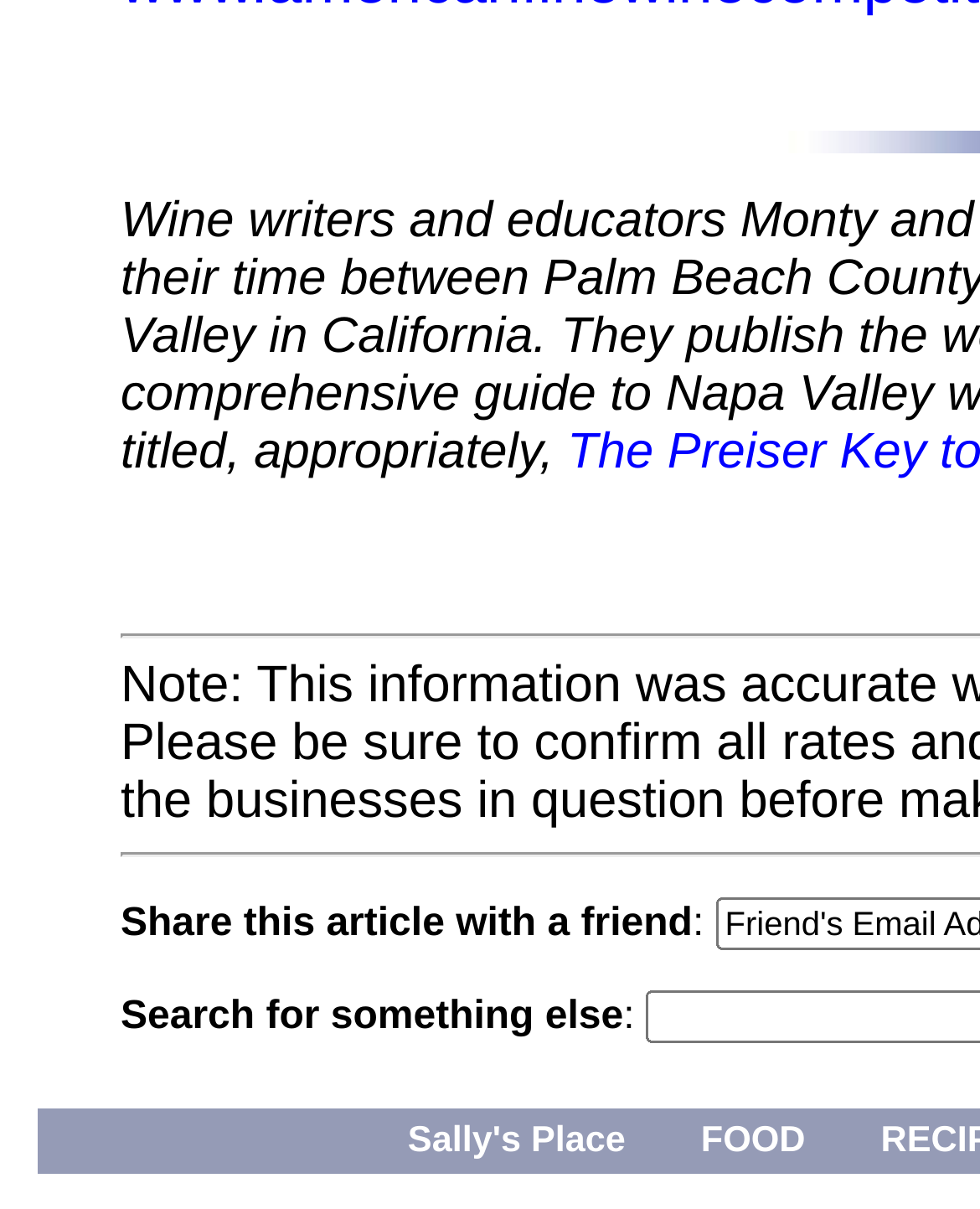From the screenshot, find the bounding box of the UI element matching this description: "FOOD". Supply the bounding box coordinates in the form [left, top, right, bottom], each a float between 0 and 1.

[0.677, 0.917, 0.86, 0.971]